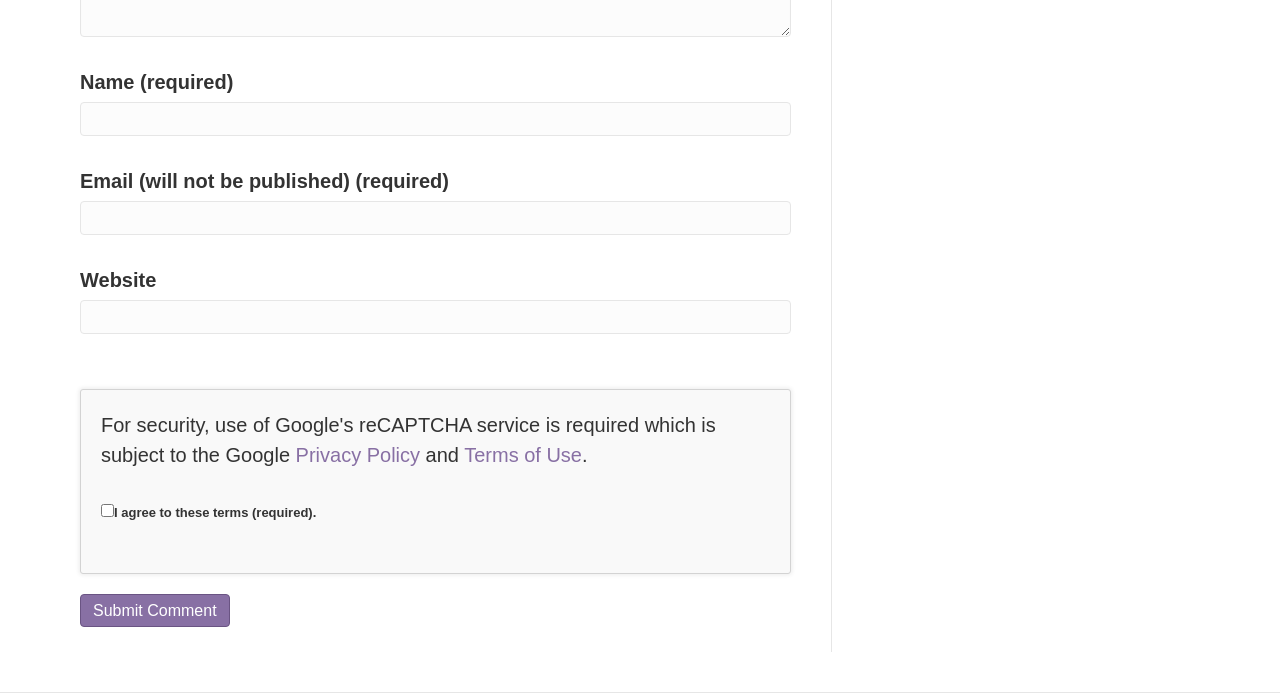What is the button at the bottom of the form for?
Deliver a detailed and extensive answer to the question.

The button at the bottom of the form is for submitting a comment because the button element has the text 'Submit Comment', indicating that it is the action to take after filling out the form.